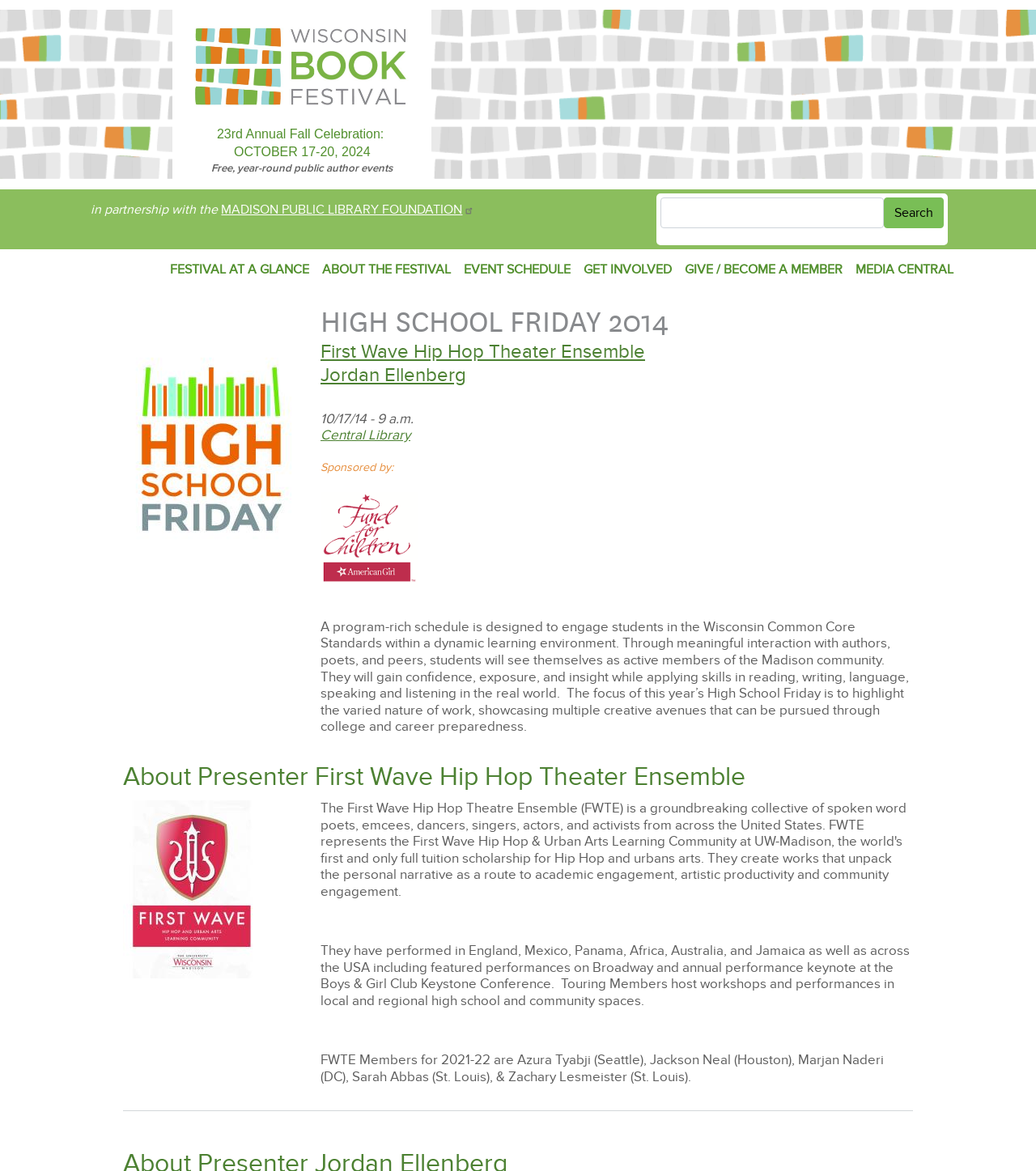Offer a thorough description of the webpage.

The webpage is about the Wisconsin Book Festival, specifically the High School Friday 2014 event. At the top, there is a banner with the festival's logo and a brief description of the event. Below the banner, there are three lines of text: "23rd Annual Fall Celebration:", "OCTOBER 17-20, 2024", and "Free, year-round public author events". 

To the right of these lines, there is a search bar with a "Search" button. Above the search bar, there is a link to the Madison Public Library Foundation, accompanied by an external link icon. 

The main navigation menu is located below the search bar, with links to "FESTIVAL AT A GLANCE", "ABOUT THE FESTIVAL", "EVENT SCHEDULE", "GET INVOLVED", "GIVE / BECOME A MEMBER", and "MEDIA CENTRAL". 

Below the navigation menu, there is an image related to the High School Friday 2014 event, with a heading "HIGH SCHOOL FRIDAY 2014" above it. The image is accompanied by links to the performers, First Wave Hip Hop Theater Ensemble and Jordan Ellenberg, as well as the event time and location, Central Library. 

There is a paragraph of text describing the event, which focuses on engaging students in the Wisconsin Common Core Standards through interactions with authors, poets, and peers. The text also highlights the varied nature of work and creative avenues that can be pursued through college and career preparedness.

Below this paragraph, there is an article section with a sponsor logo and a description of the presenter, First Wave Hip Hop Theater Ensemble. The presenter's photo is displayed, along with a brief bio and information about their performances and workshops.